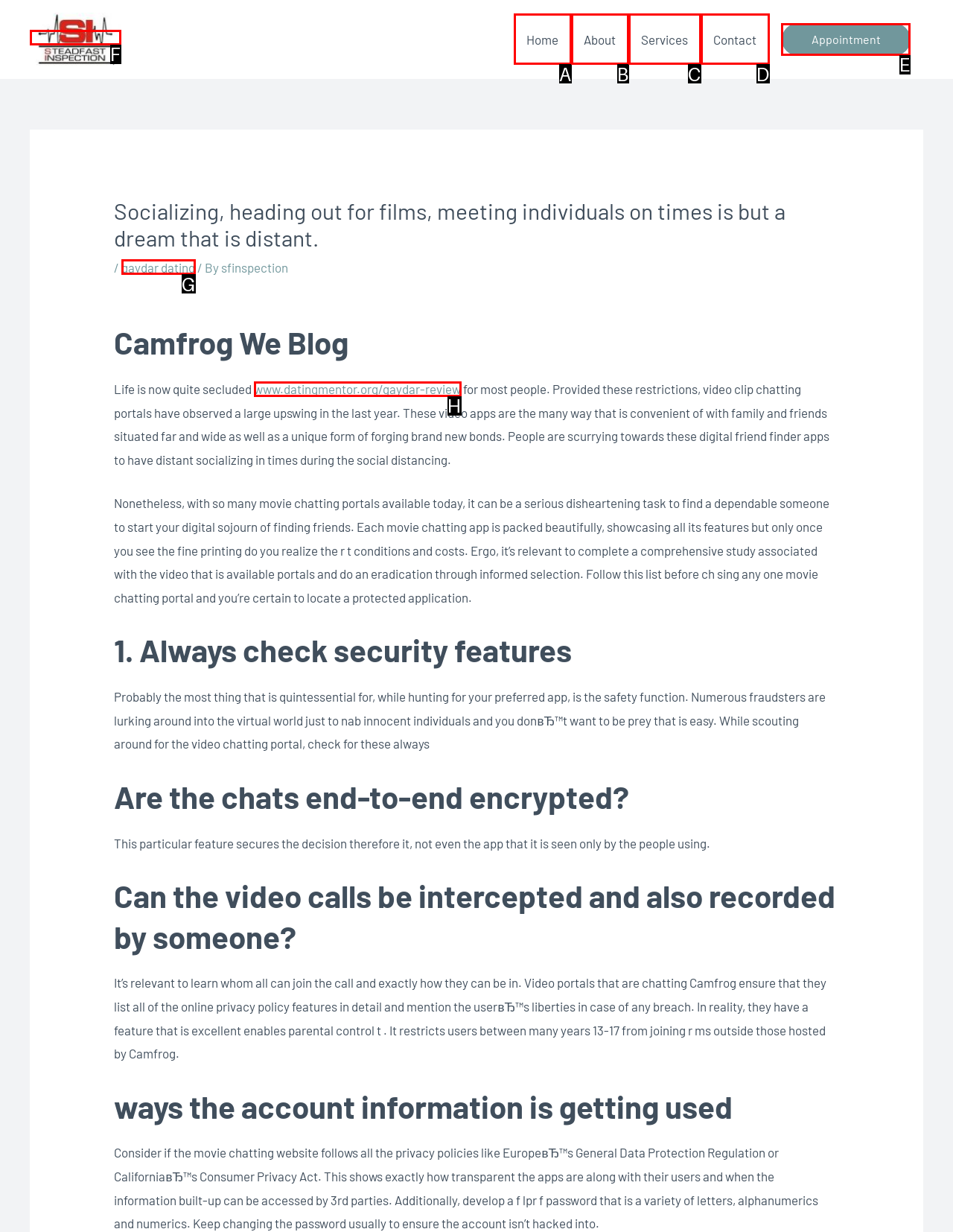Identify the correct UI element to click to follow this instruction: Click the 'Appointment' link
Respond with the letter of the appropriate choice from the displayed options.

E